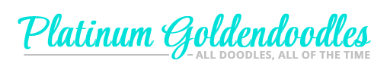What is the tagline of Platinum Goldendoodles?
Answer the question with detailed information derived from the image.

The tagline '- ALL DOODLES, ALL OF THE TIME' is written below the main text, adding a playful touch and emphasizing the brand's commitment to doodle breeds.